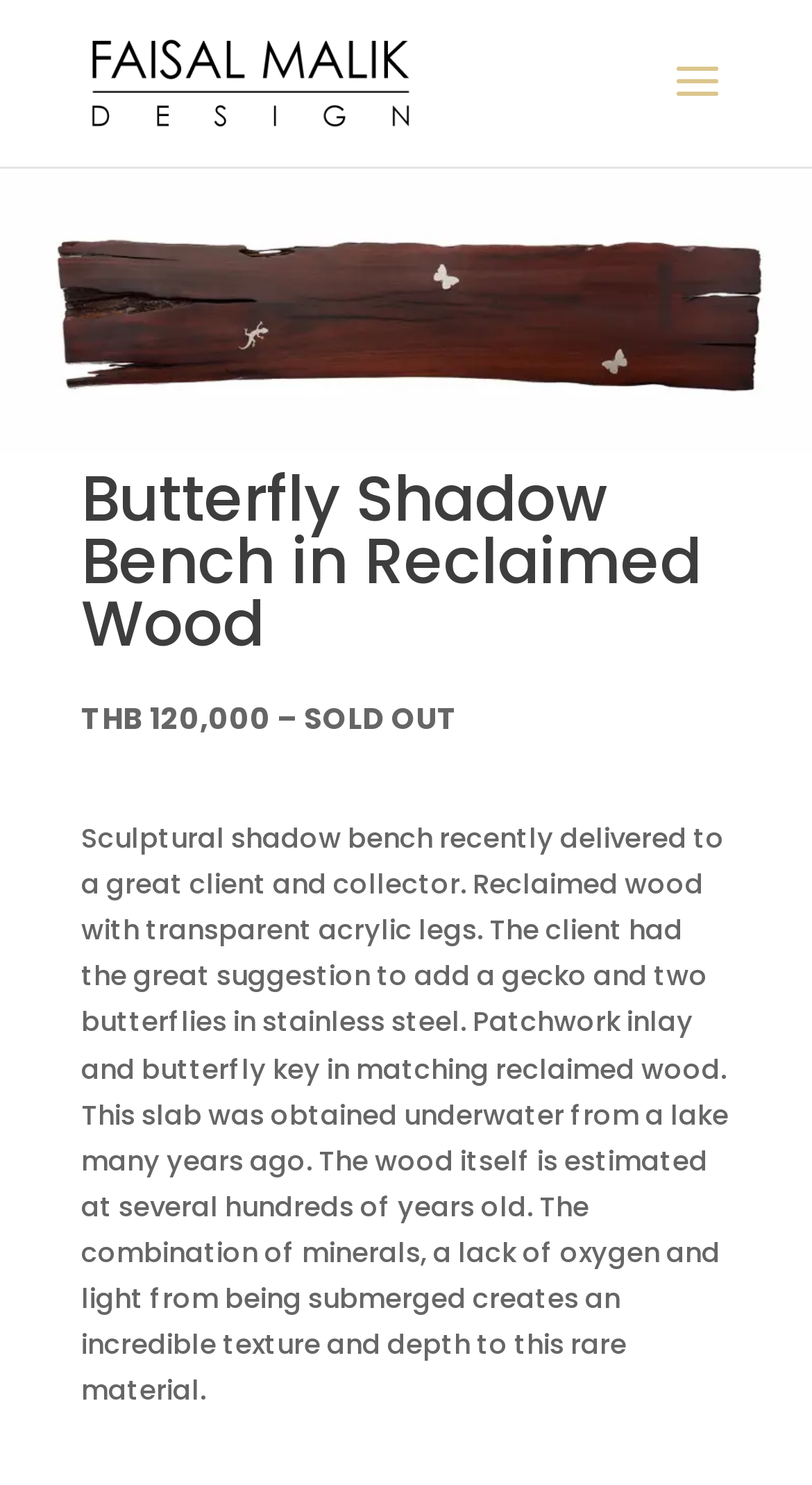Using the details in the image, give a detailed response to the question below:
What is the price of the Butterfly Shadow Bench?

I found the price of the Butterfly Shadow Bench by looking at the heading element that says 'THB 120,000 – SOLD OUT'. This heading is located below the heading that describes the product, which suggests that it is related to the product's price and availability.